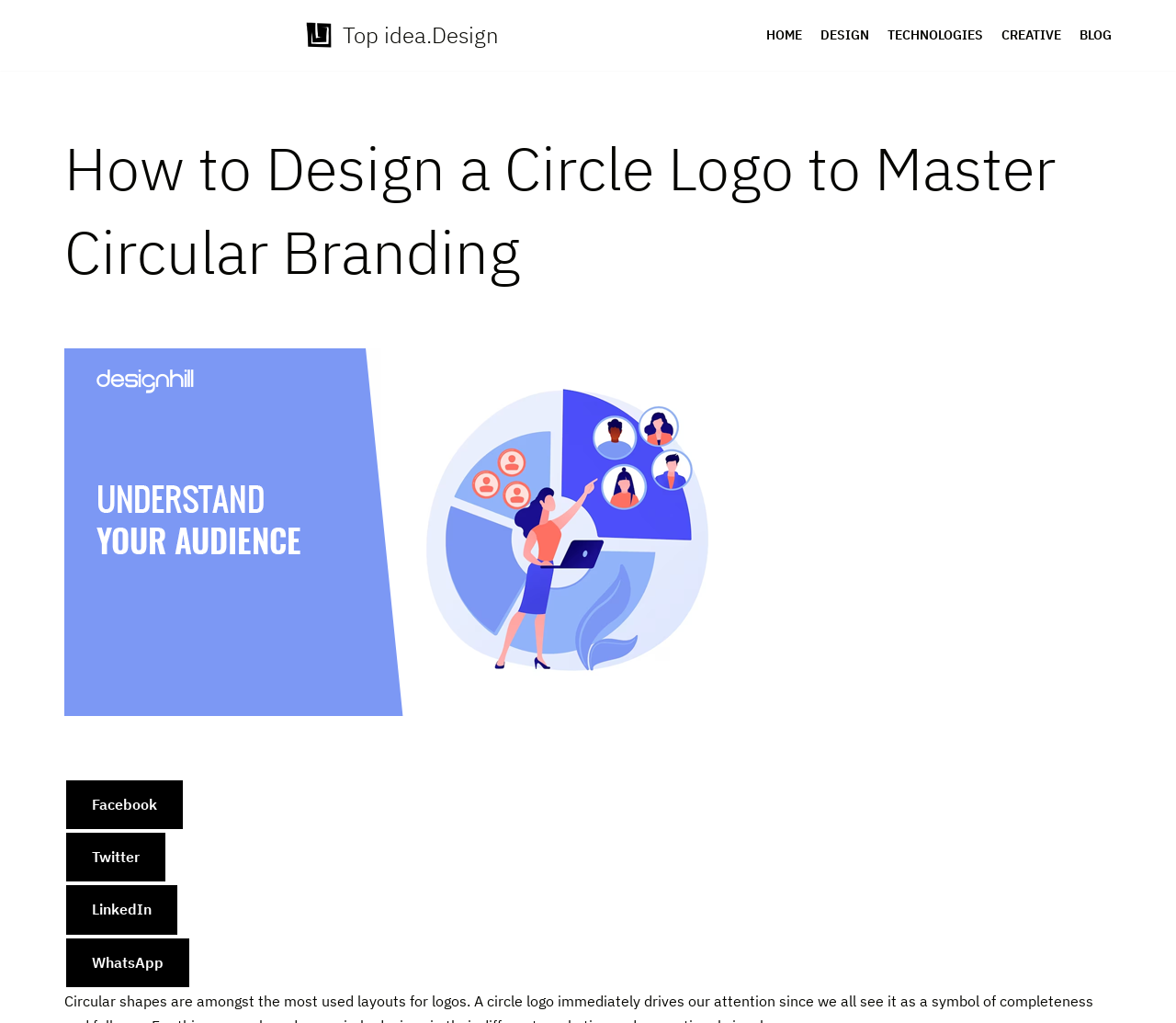What is the primary navigation menu composed of?
Using the image as a reference, answer the question in detail.

I examined the navigation element with the label 'Primary Menu' and found that it contains 5 link elements with text 'HOME', 'DESIGN', 'TECHNOLOGIES', 'CREATIVE', and 'BLOG'.